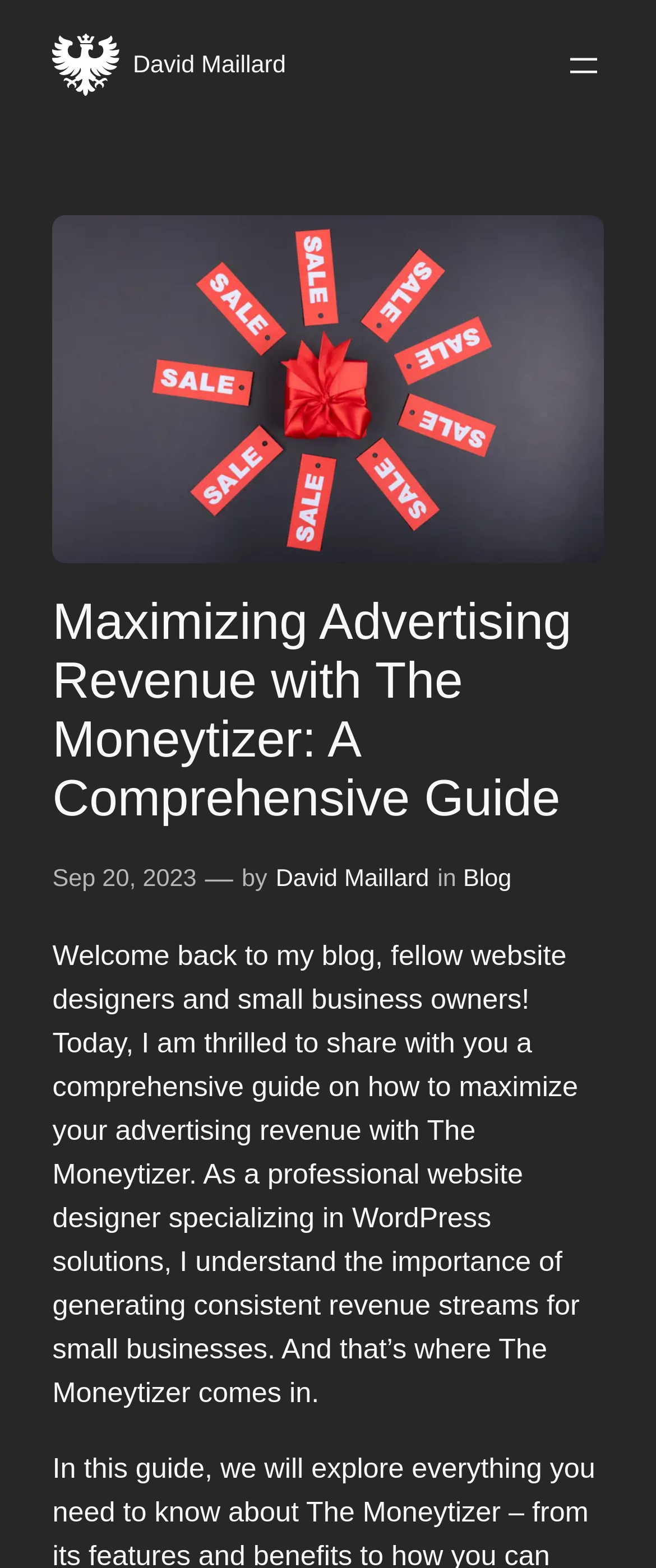Please give a succinct answer using a single word or phrase:
What is the date of this article?

Sep 20, 2023